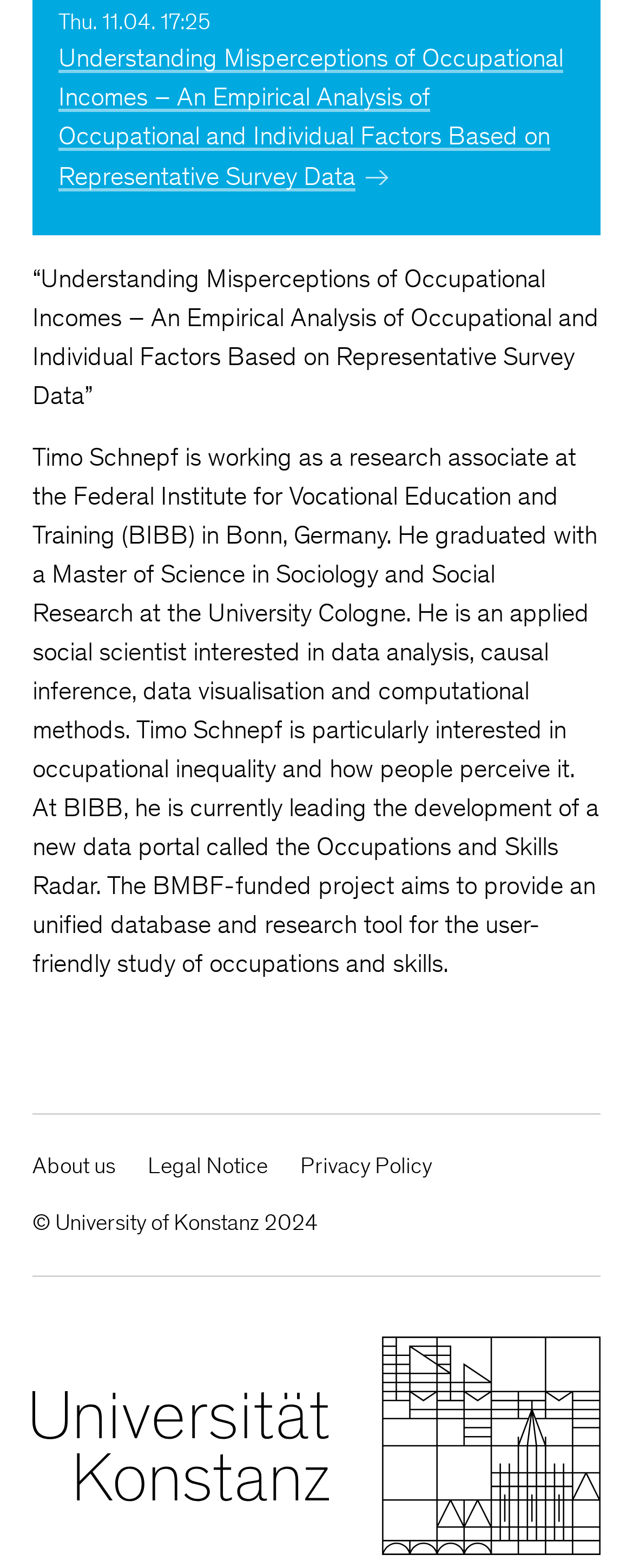Who is the author of the article?
Look at the image and respond with a single word or a short phrase.

Timo Schnepf